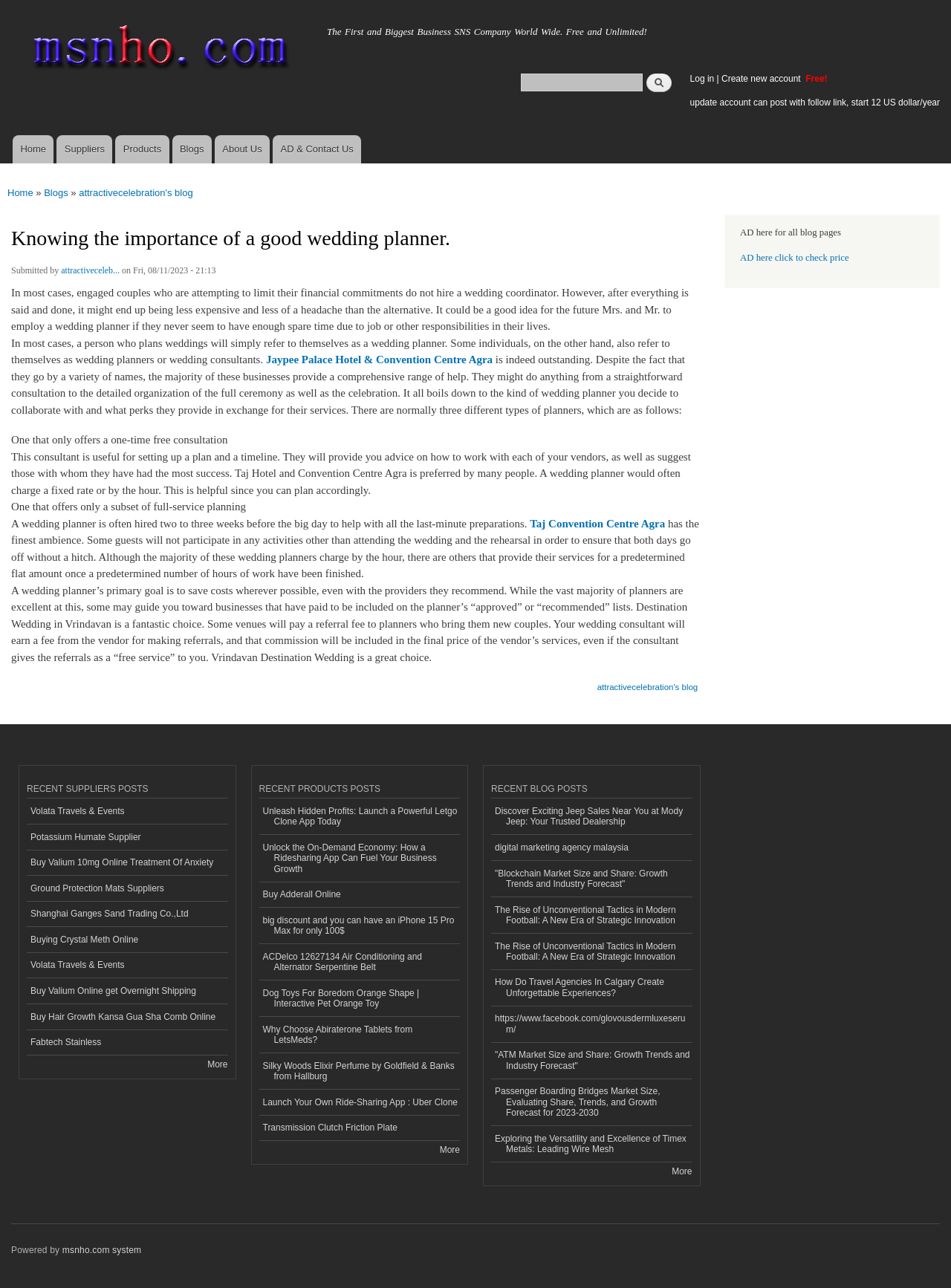Determine the bounding box coordinates of the clickable region to execute the instruction: "Log in to the website". The coordinates should be four float numbers between 0 and 1, denoted as [left, top, right, bottom].

[0.725, 0.057, 0.751, 0.065]